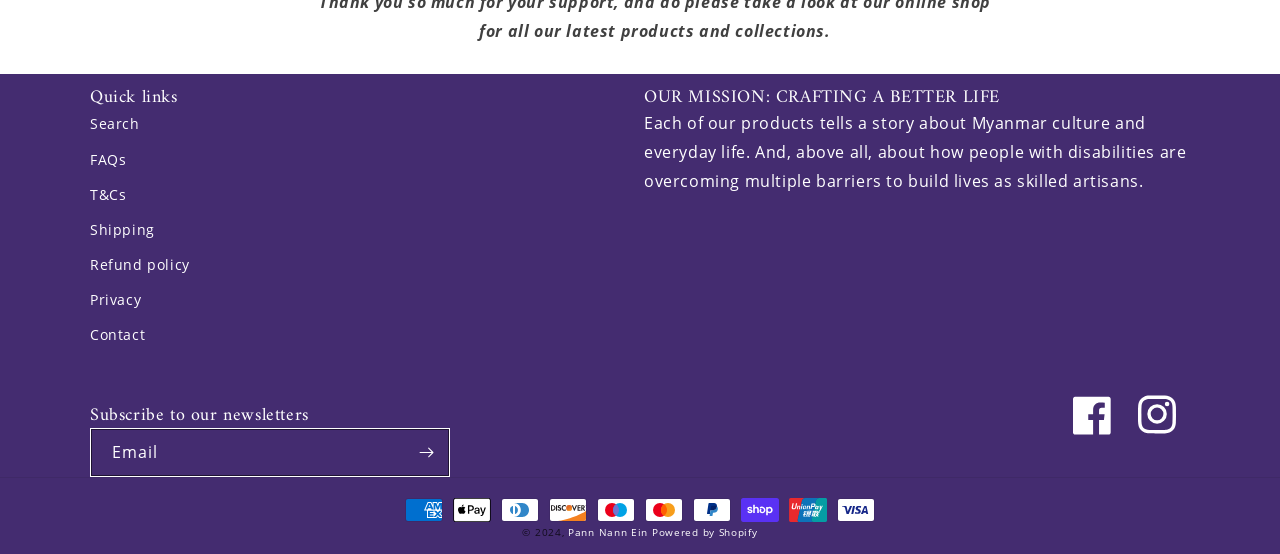What is the copyright year?
Using the image as a reference, answer with just one word or a short phrase.

2024